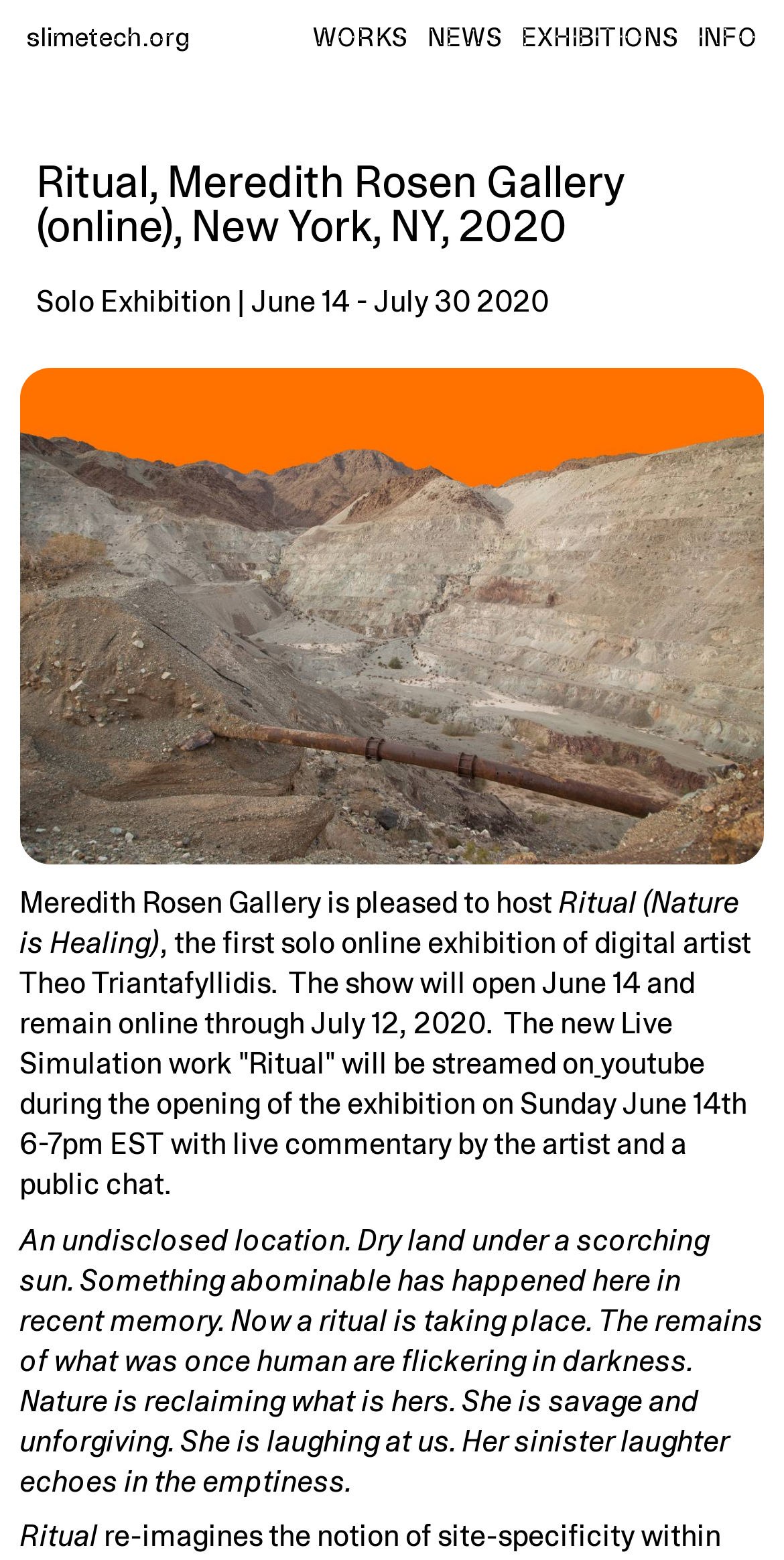Answer with a single word or phrase: 
What is the date of the exhibition?

June 14 - July 30 2020